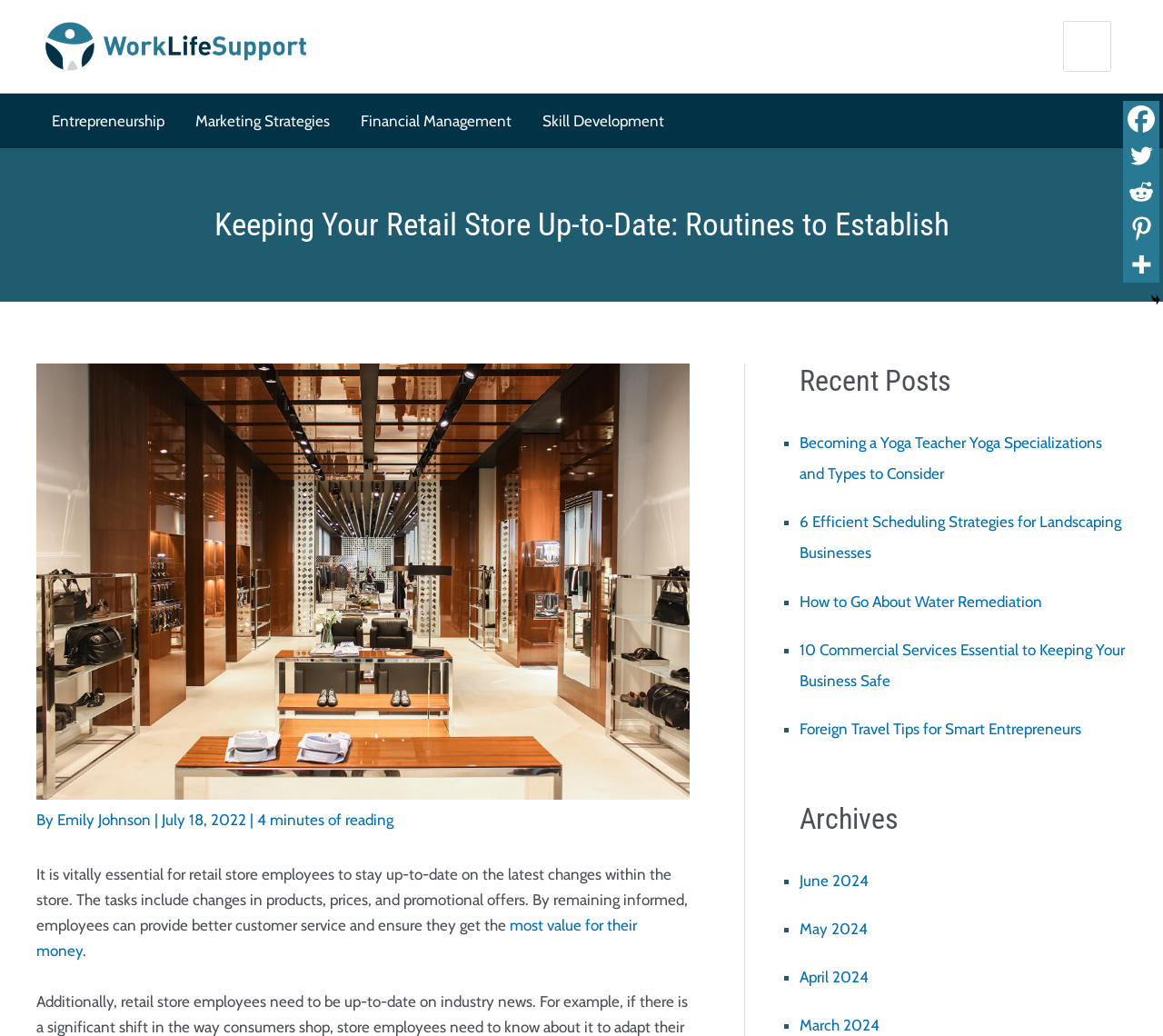Determine the bounding box coordinates for the UI element matching this description: "title="Hide Navigation"".

None